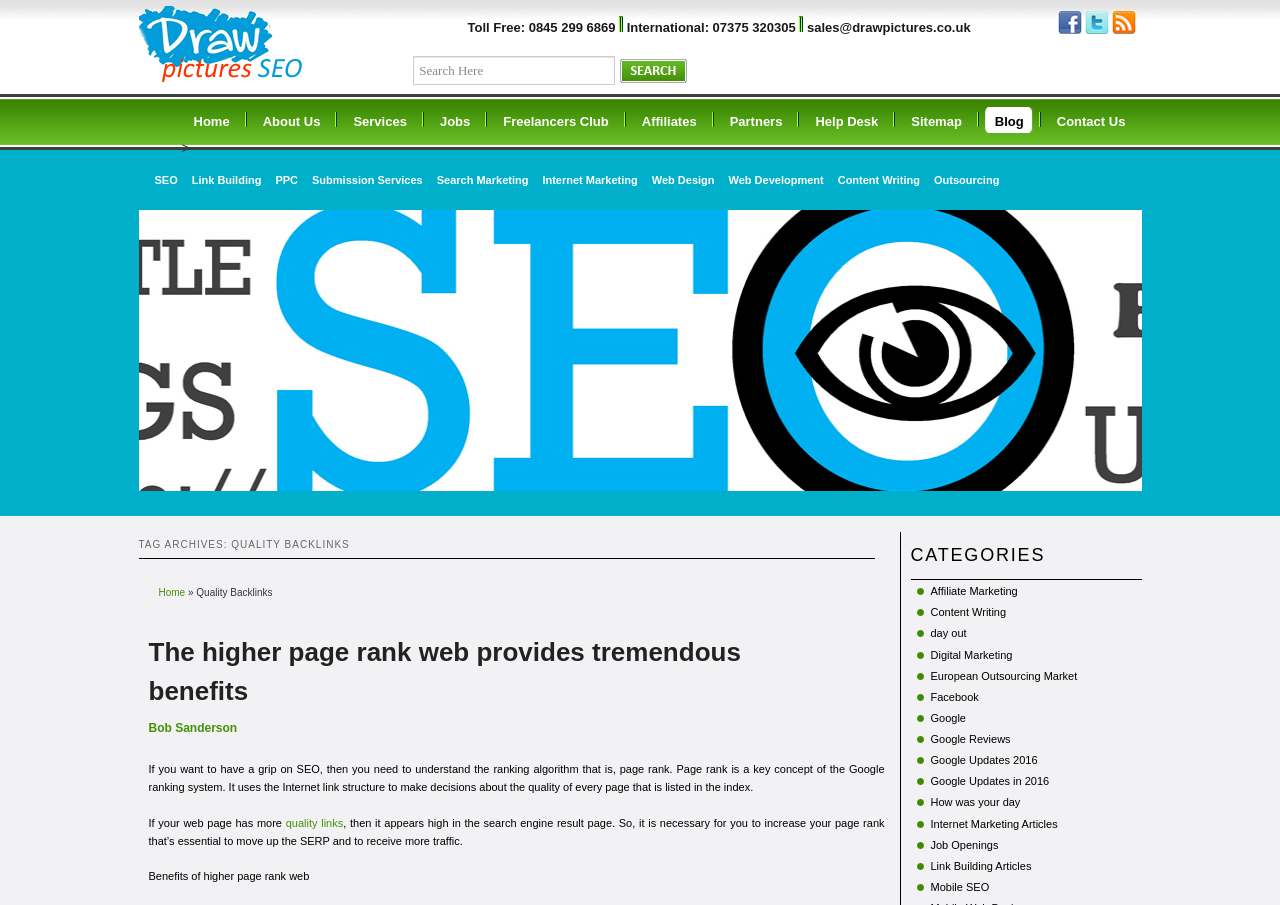Refer to the image and provide a thorough answer to this question:
What is the benefit of having a higher page rank?

According to the blog post, having a higher page rank can lead to more traffic, as it says 'So, it is necessary for you to increase your page rank that’s essential to move up the SERP and to receive more traffic'.